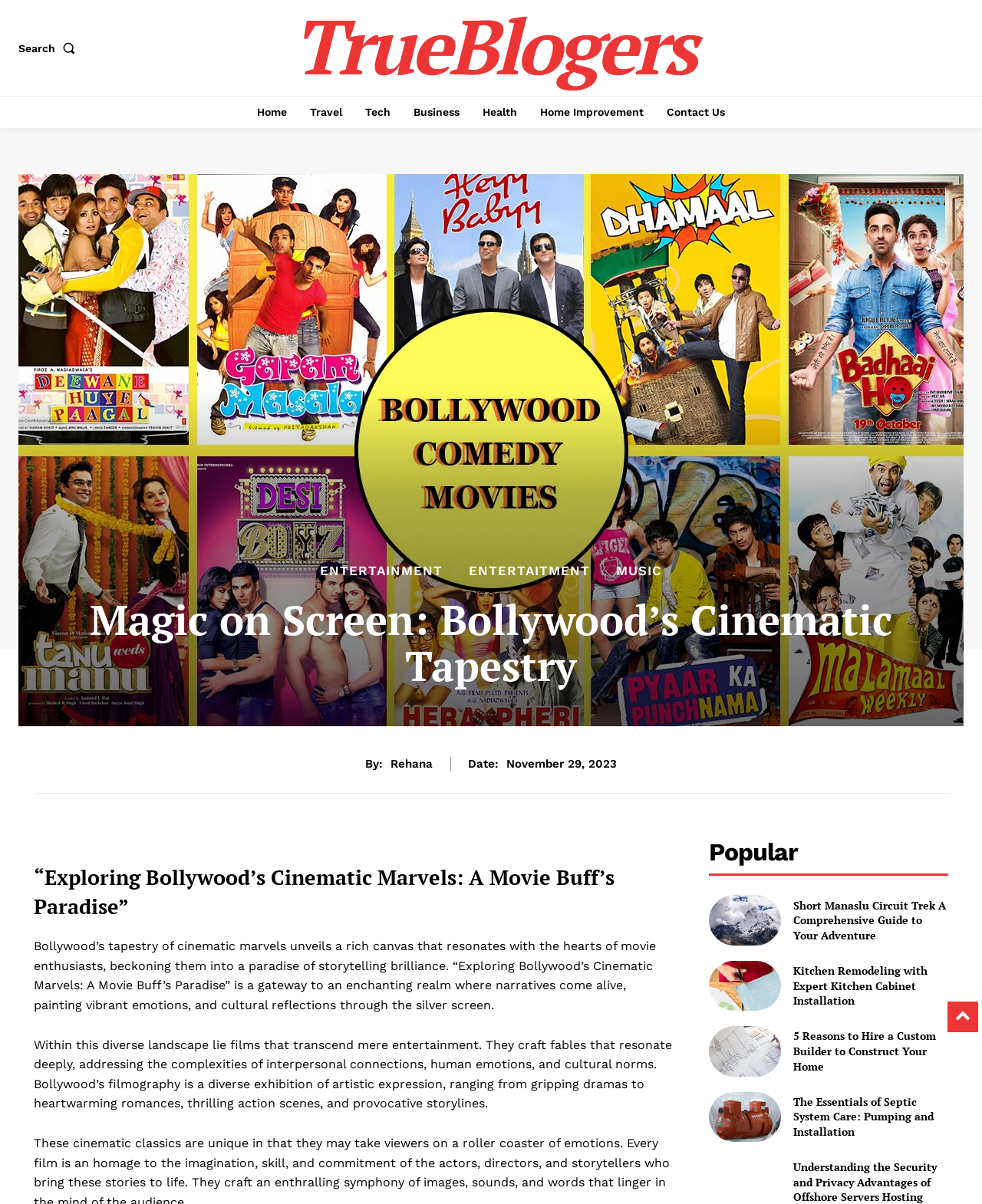How many links are there in the ENTERTAINMENT section?
Based on the visual content, answer with a single word or a brief phrase.

2